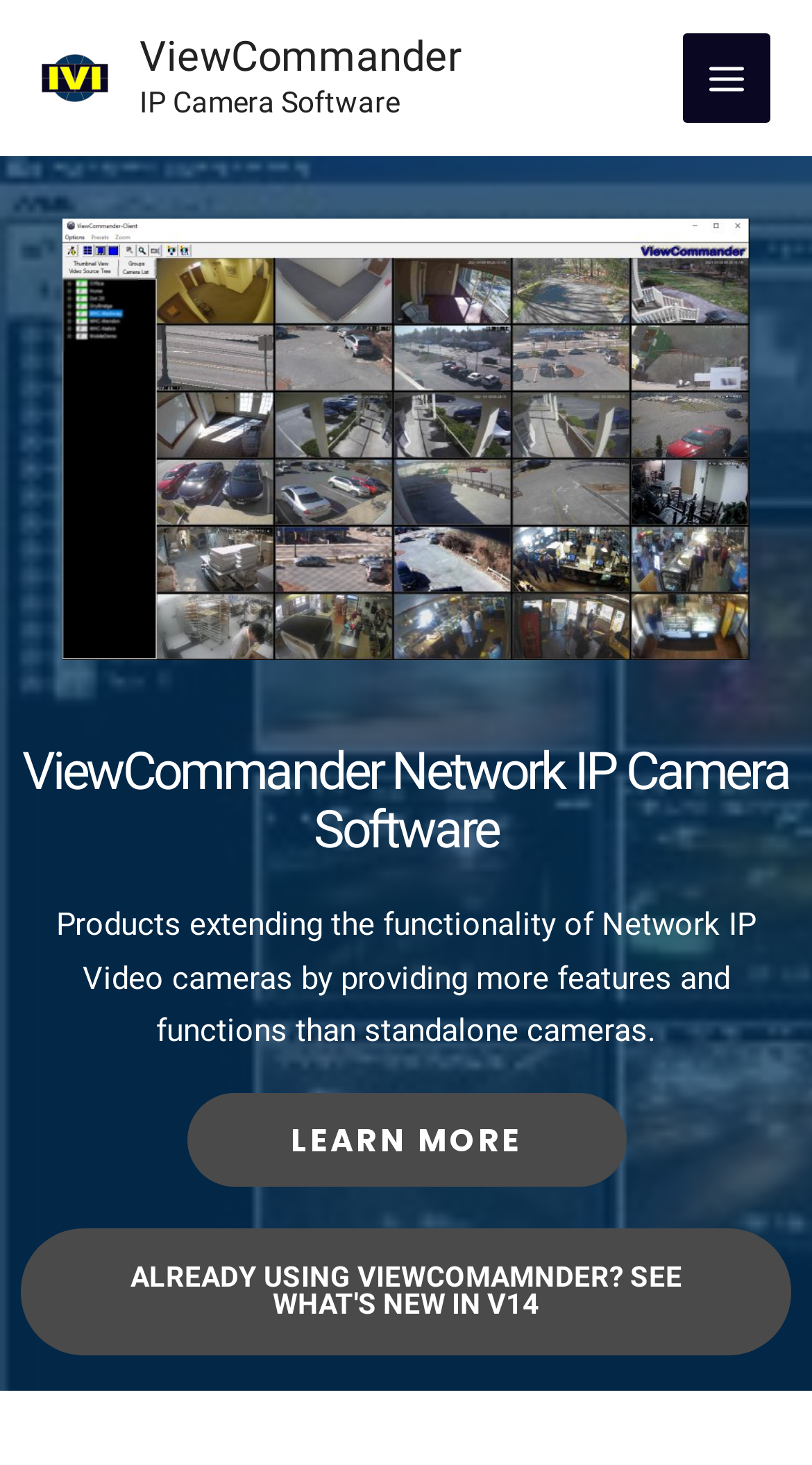Look at the image and give a detailed response to the following question: What is the version of the software mentioned on the webpage?

The version of the software mentioned on the webpage can be found in the link element with the text 'ALREADY USING VIEWCOMAMNDER? SEE WHAT'S NEW IN V14' which suggests that the current version of the software is V14.